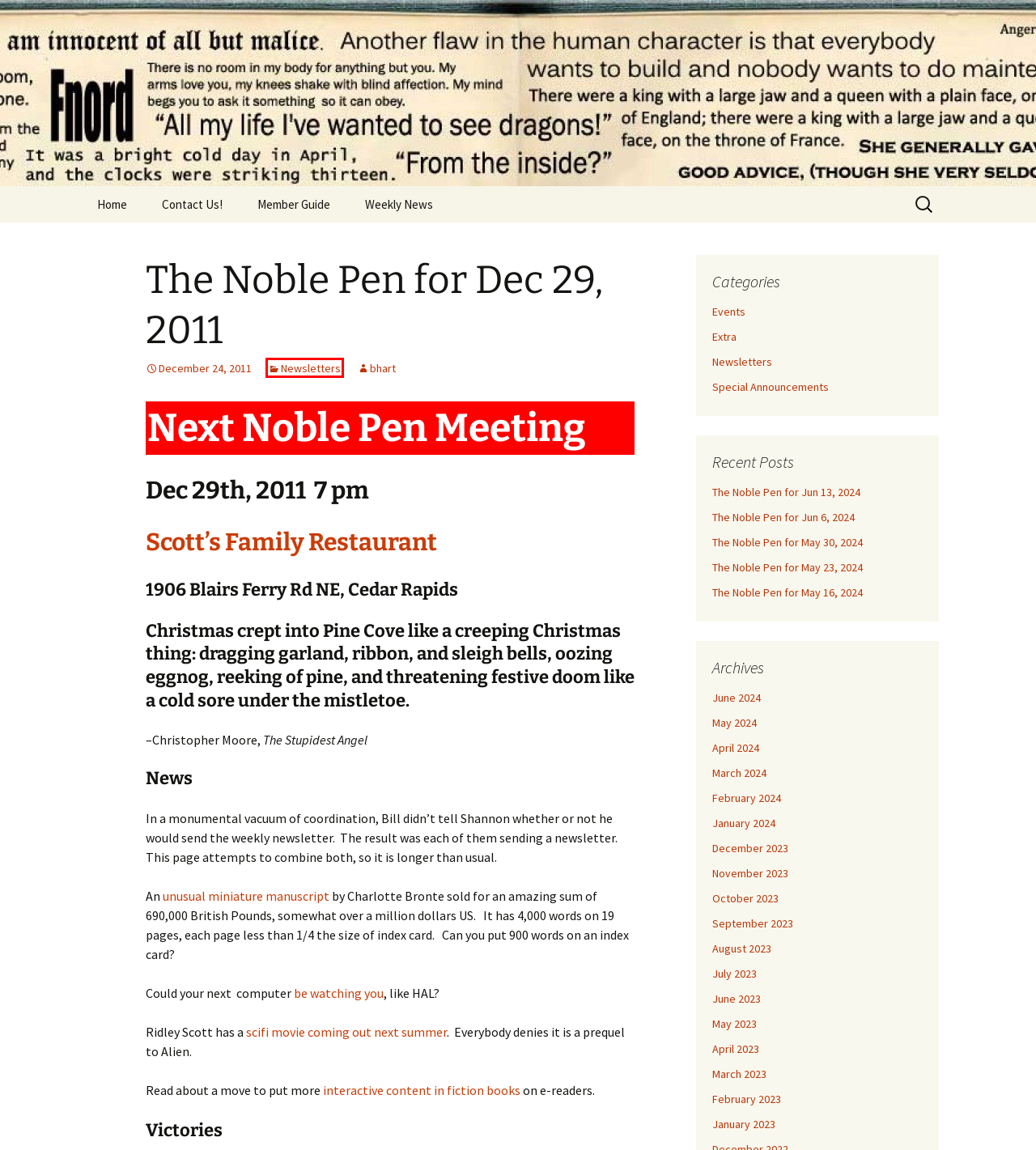Inspect the screenshot of a webpage with a red rectangle bounding box. Identify the webpage description that best corresponds to the new webpage after clicking the element inside the bounding box. Here are the candidates:
A. French grab unpublished Charlotte Brontë manuscript with £690,850 auction bid
B. October | 2023 | Noble Pen
C. July | 2023 | Noble Pen
D. June | 2023 | Noble Pen
E. The Noble Pen for Jun 13, 2024 | Noble Pen
F. Newsletters | Noble Pen
G. Scotts
H. Noble Pen

F